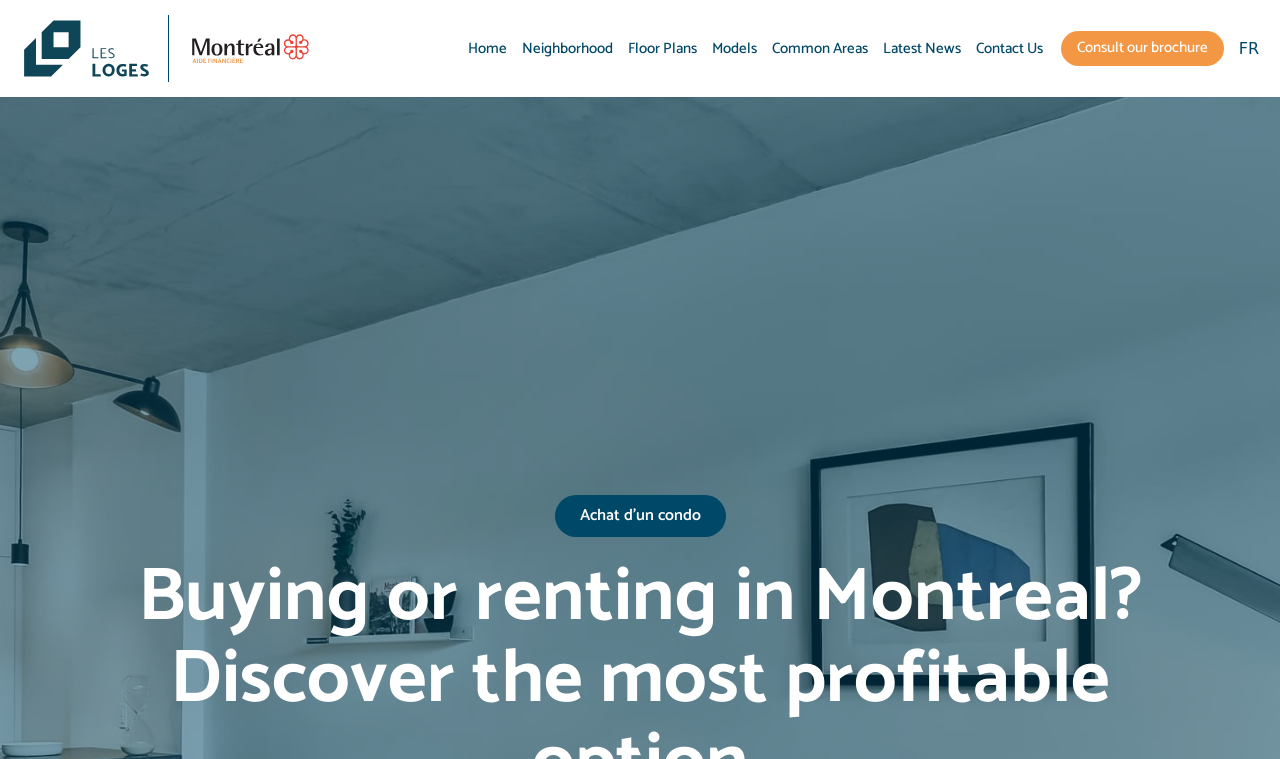Specify the bounding box coordinates of the region I need to click to perform the following instruction: "Click on Home". The coordinates must be four float numbers in the range of 0 to 1, i.e., [left, top, right, bottom].

[0.366, 0.034, 0.396, 0.094]